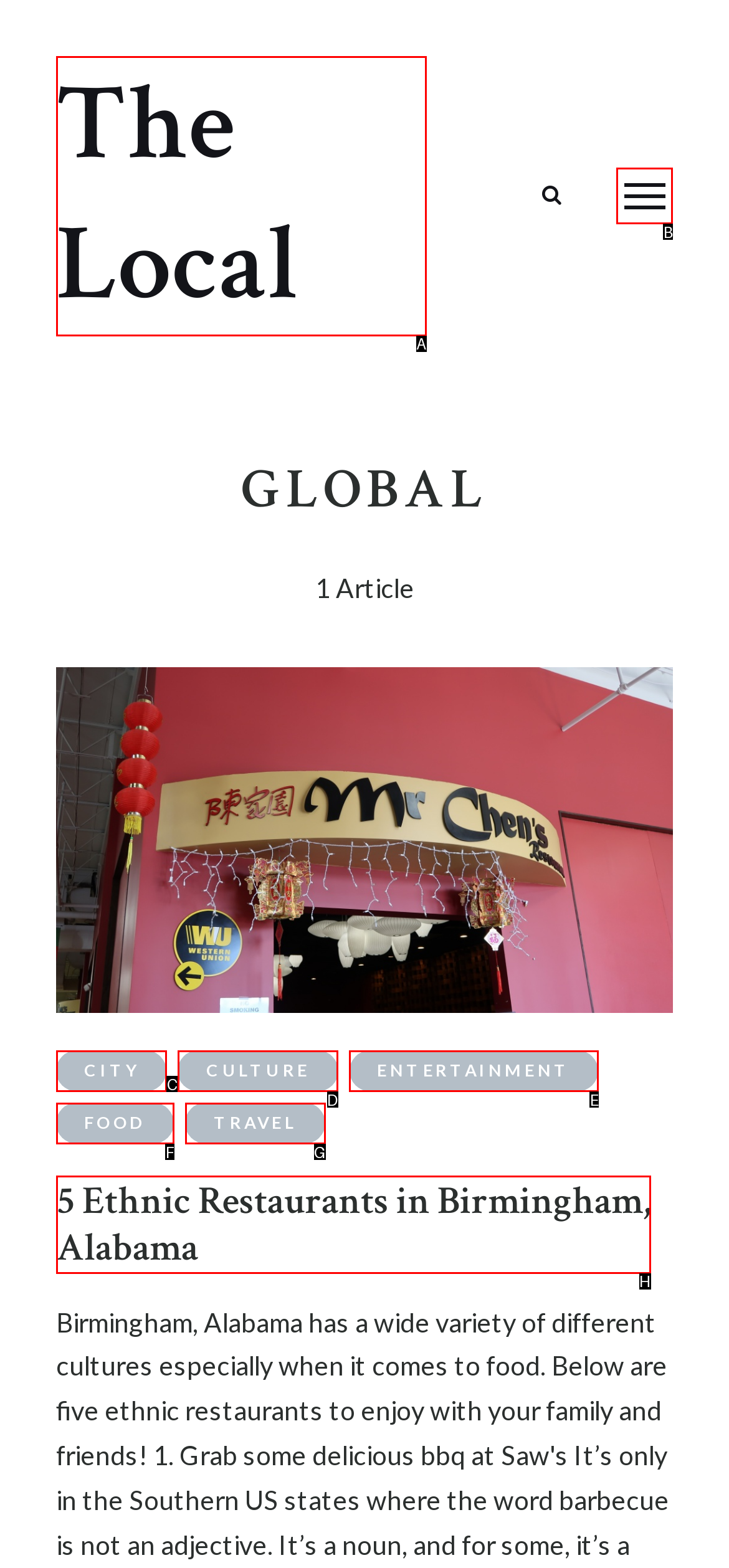Identify the letter of the option that should be selected to accomplish the following task: Click on the menu button. Provide the letter directly.

B